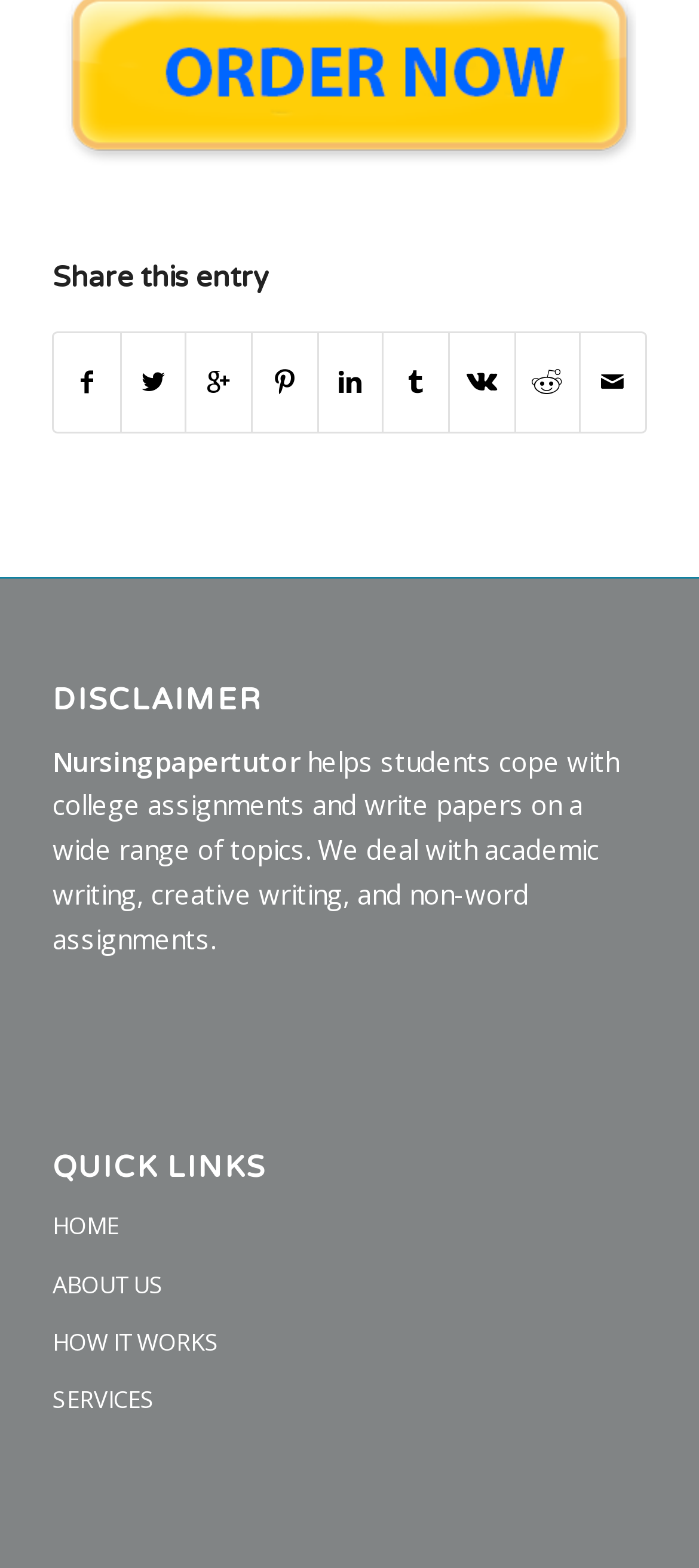How many social media links are available?
Please answer the question as detailed as possible.

There are nine link elements with hidden icons, which are likely social media links, located at the top of the page under the 'Share this entry' heading.